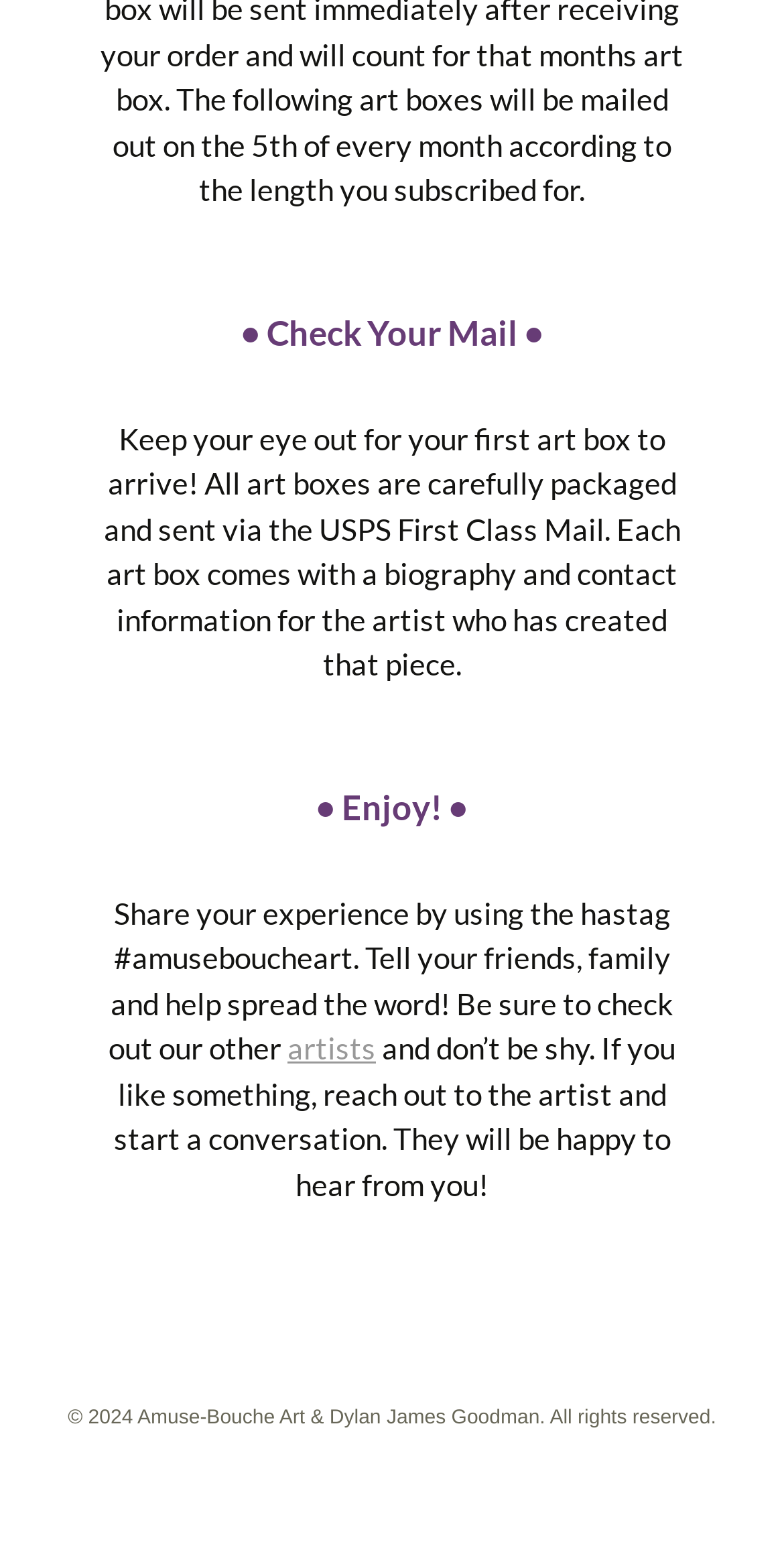Based on the element description artists, identify the bounding box of the UI element in the given webpage screenshot. The coordinates should be in the format (top-left x, top-left y, bottom-right x, bottom-right y) and must be between 0 and 1.

[0.367, 0.667, 0.479, 0.69]